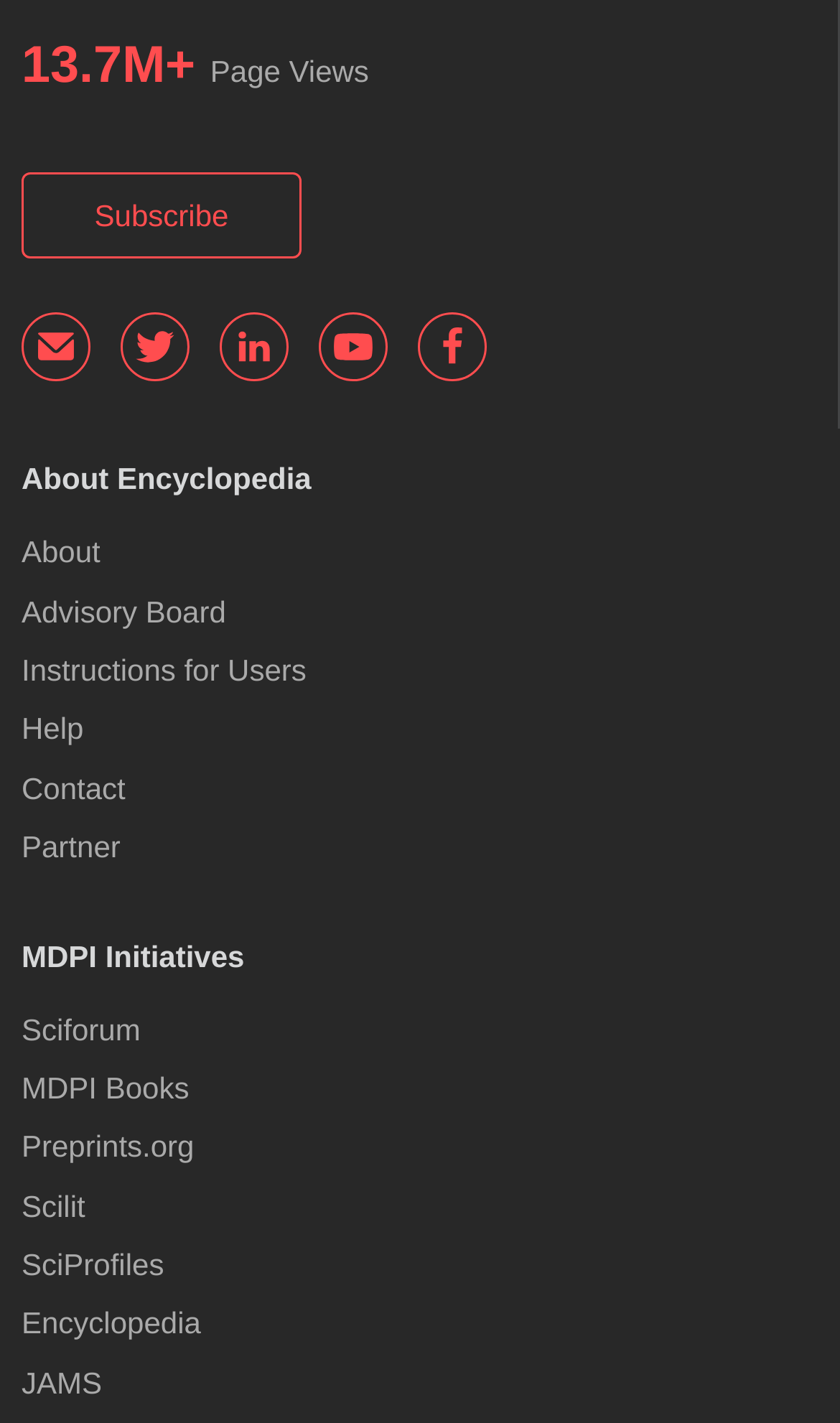Find the bounding box coordinates for the area you need to click to carry out the instruction: "Explore MDPI Initiatives". The coordinates should be four float numbers between 0 and 1, indicated as [left, top, right, bottom].

[0.026, 0.659, 0.291, 0.683]